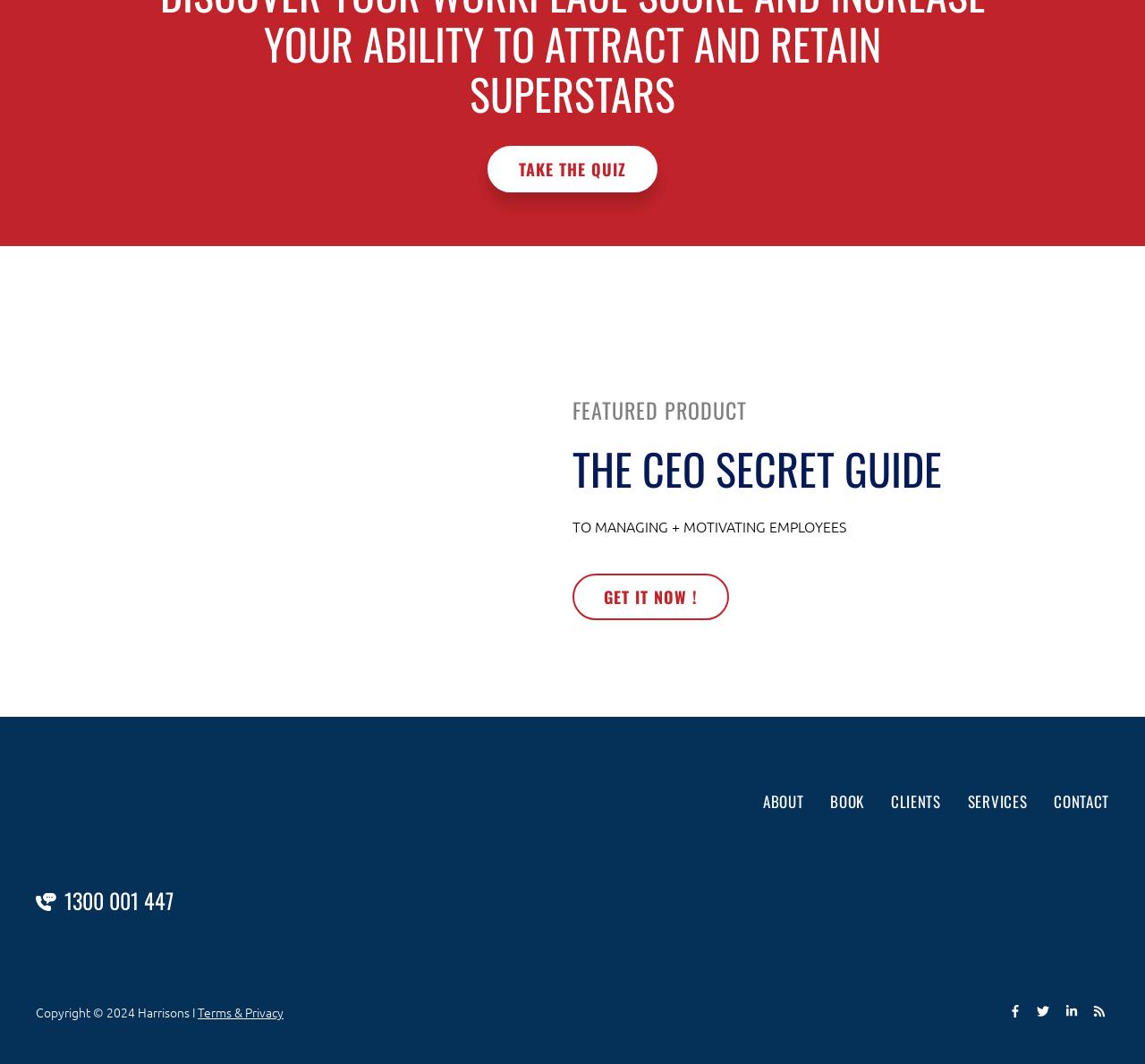Identify the bounding box for the UI element specified in this description: "take the quiz". The coordinates must be four float numbers between 0 and 1, formatted as [left, top, right, bottom].

[0.426, 0.137, 0.574, 0.181]